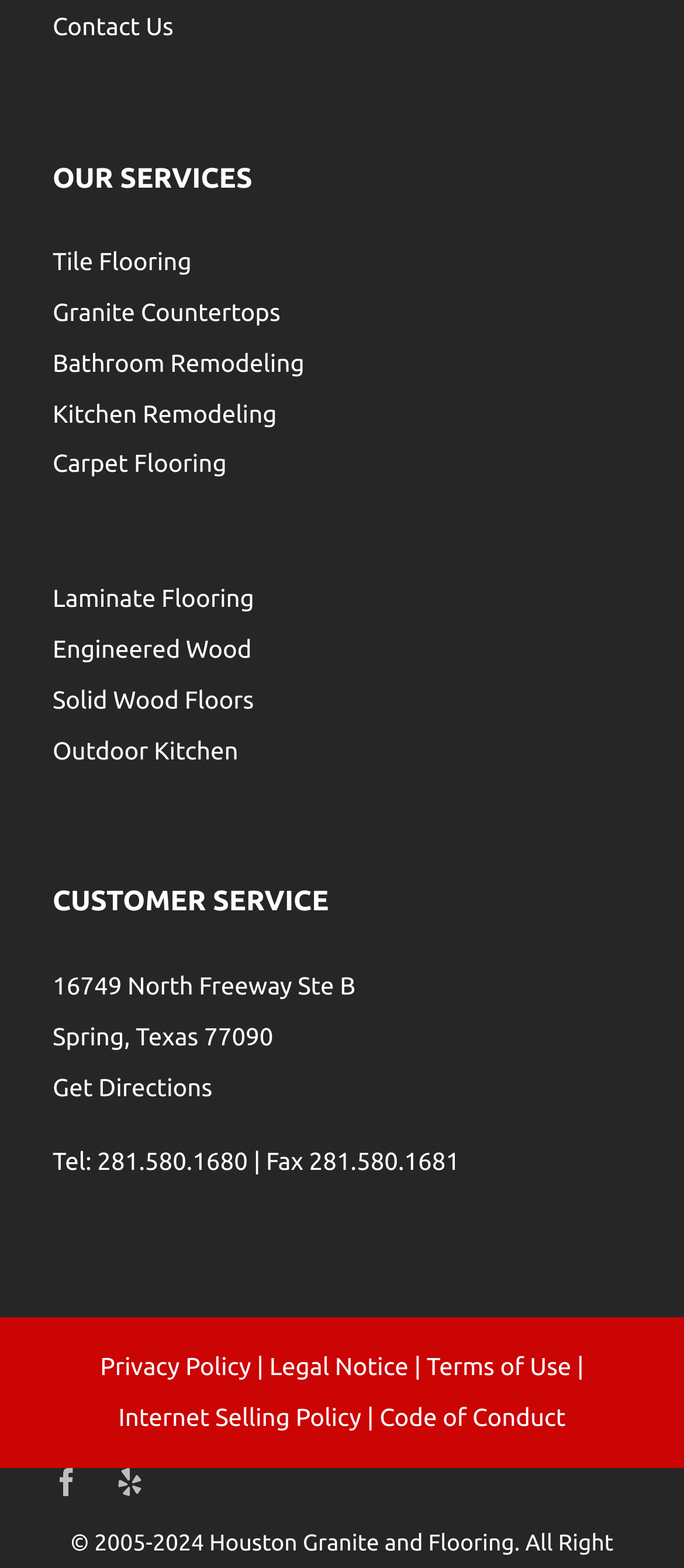How can I contact the company?
Refer to the image and provide a one-word or short phrase answer.

Phone and Get Directions